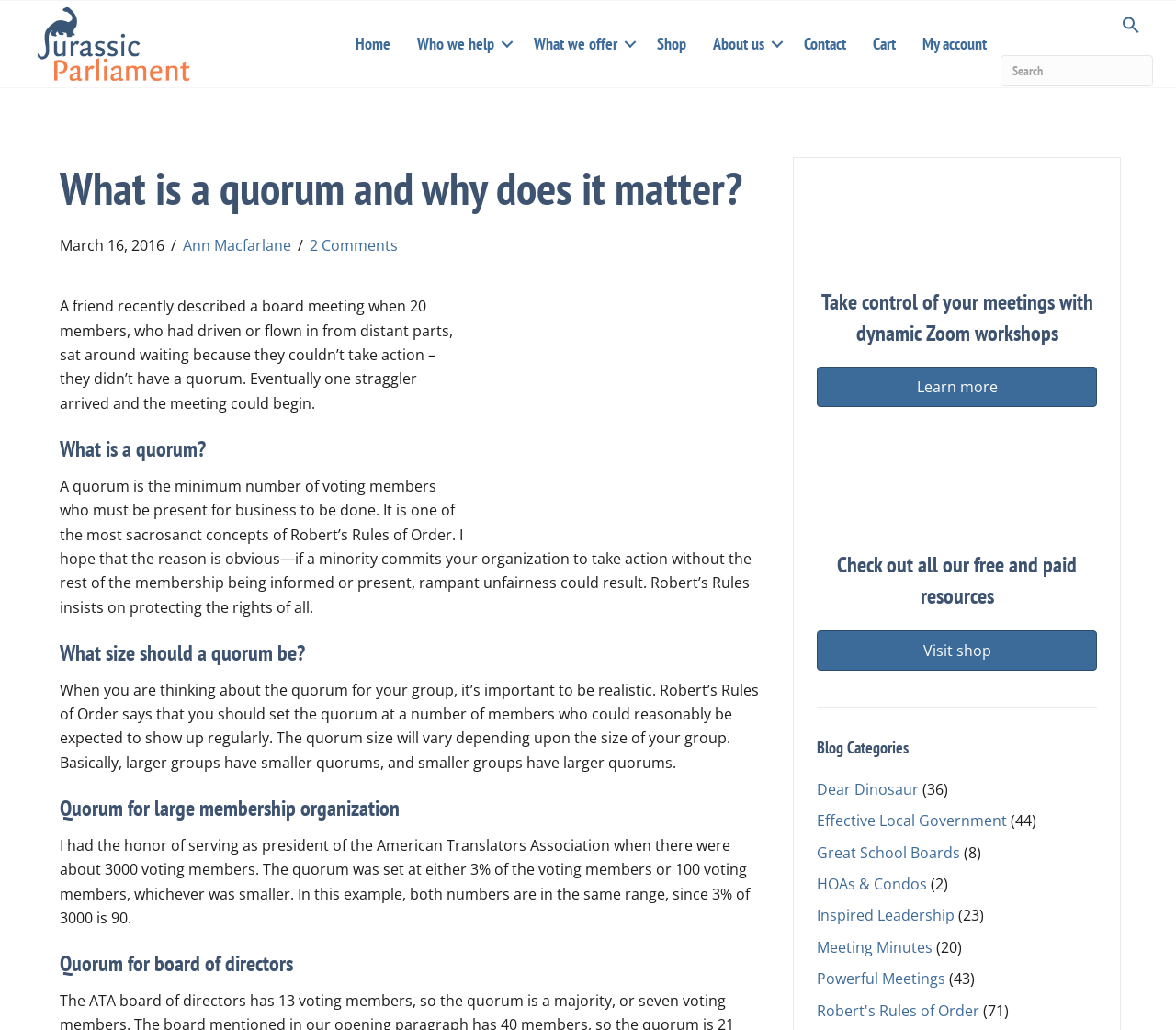How many blog categories are listed on the webpage?
Please use the image to provide a one-word or short phrase answer.

9